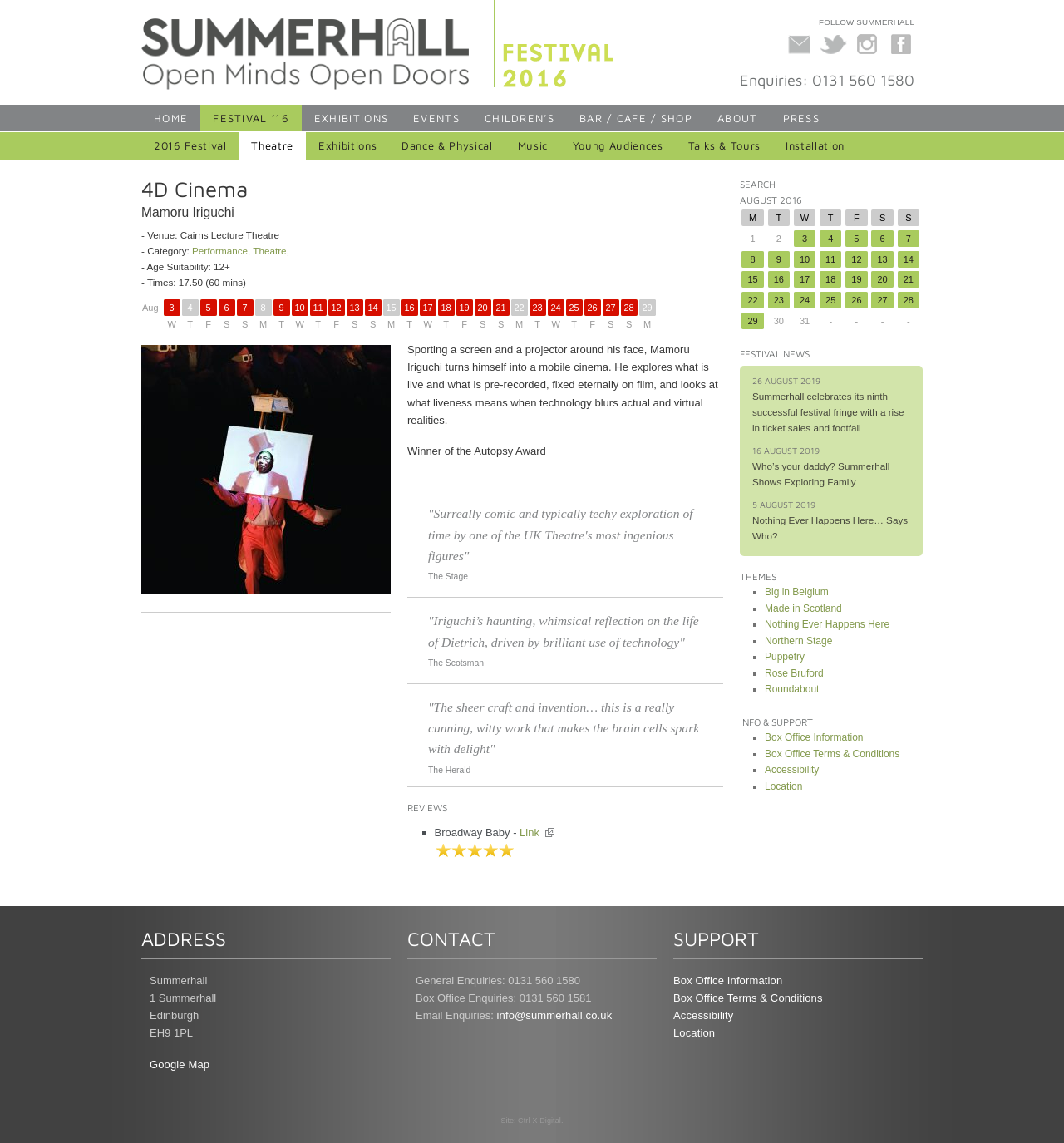Please identify the bounding box coordinates of the element I need to click to follow this instruction: "View 4D Cinema event details".

[0.133, 0.154, 0.68, 0.177]